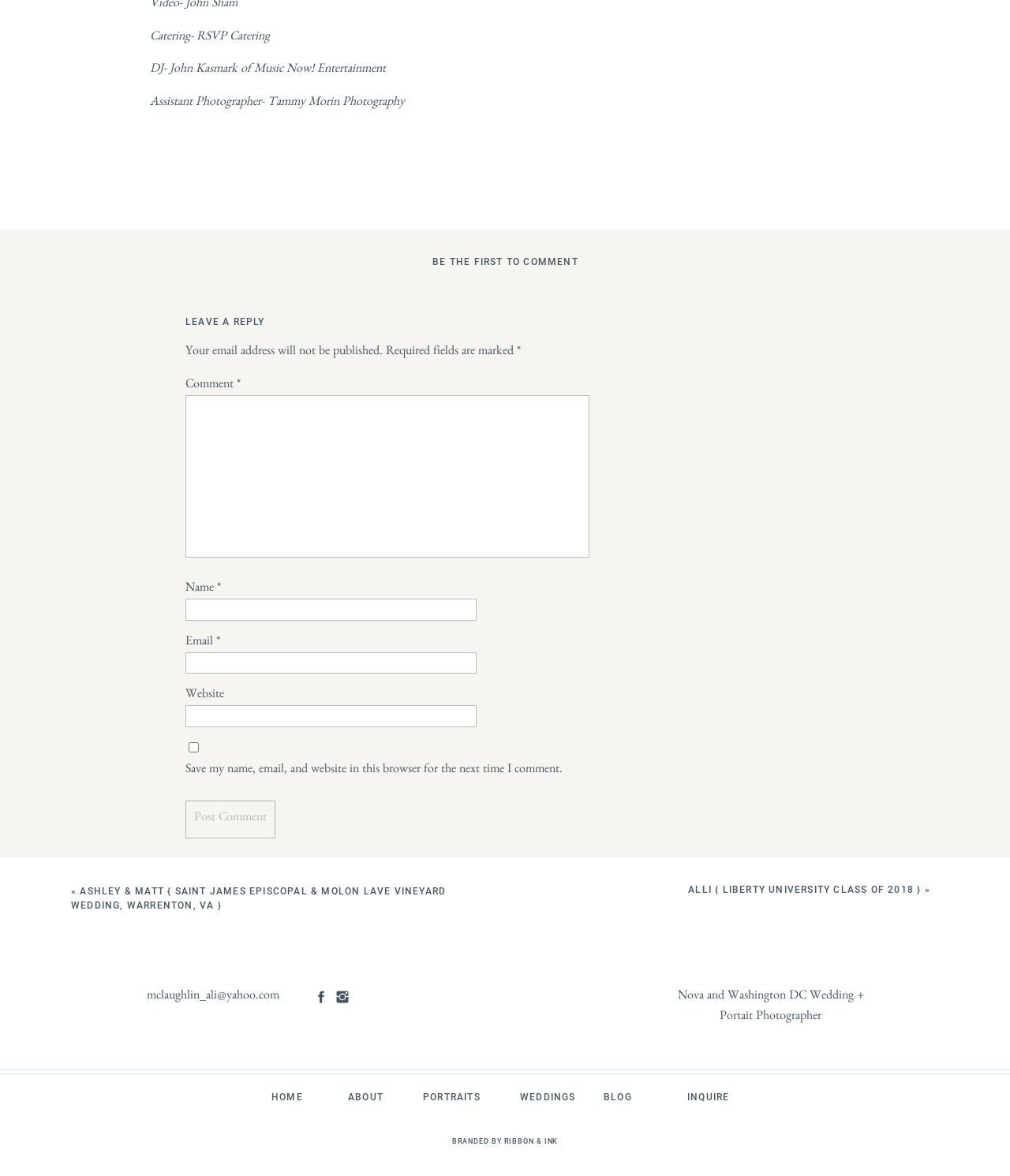Use a single word or phrase to answer the question: What is the photographer's email address?

mclaughlin_ali@yahoo.com